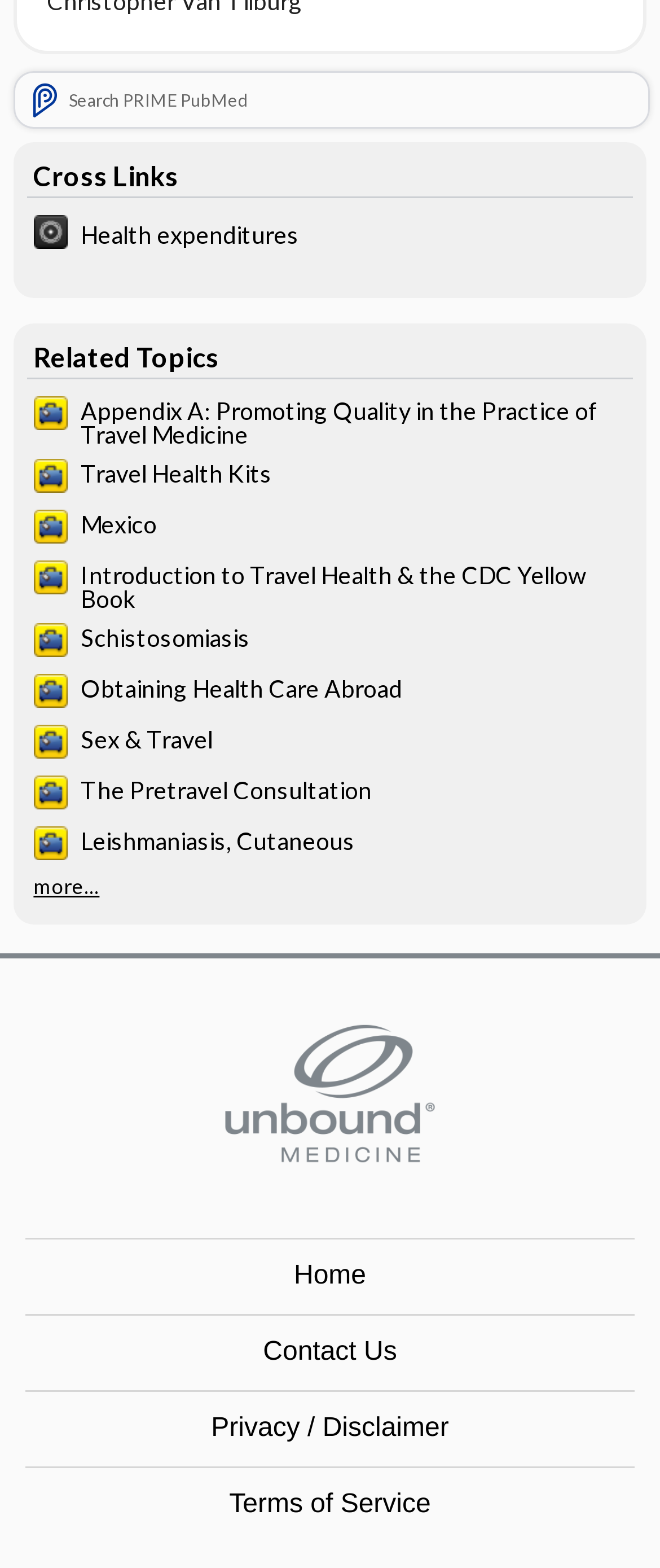Please pinpoint the bounding box coordinates for the region I should click to adhere to this instruction: "Search PRIME PubMed".

[0.023, 0.047, 0.983, 0.081]